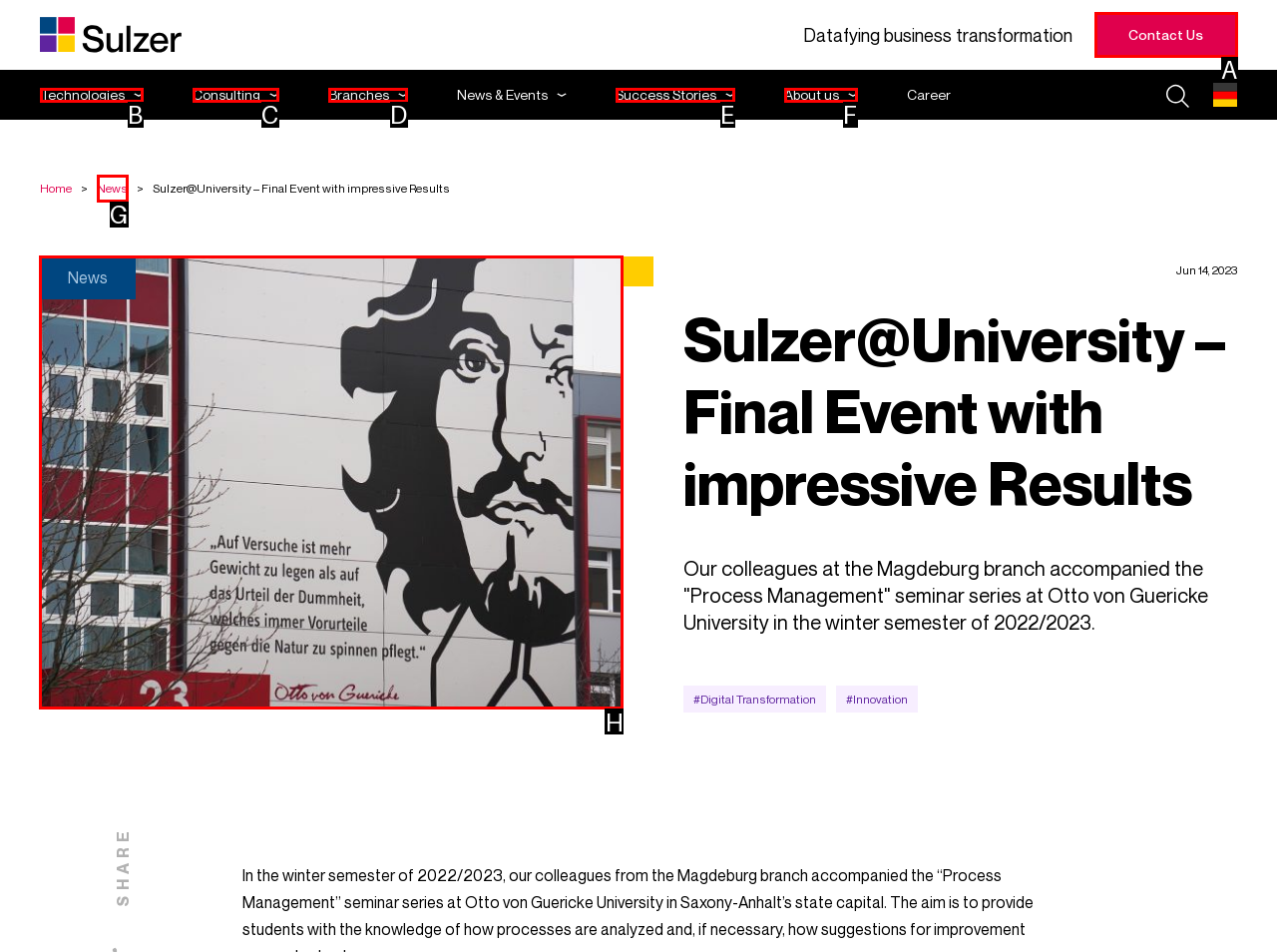Choose the HTML element to click for this instruction: View the 'Sulzer@University – Final Event with impressive Results' image Answer with the letter of the correct choice from the given options.

H